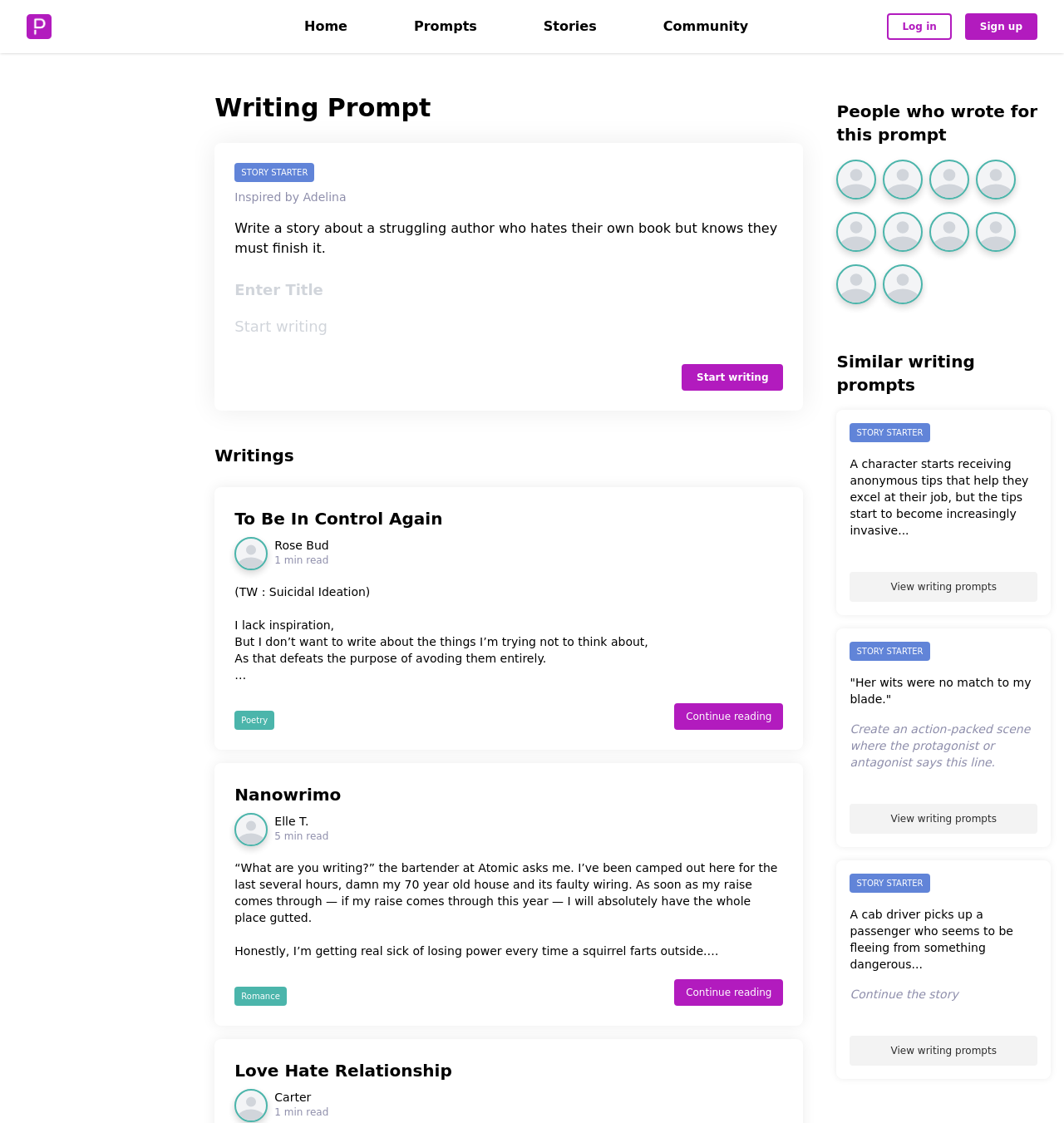Please answer the following query using a single word or phrase: 
What is the purpose of the 'Start writing' button?

To begin writing a story